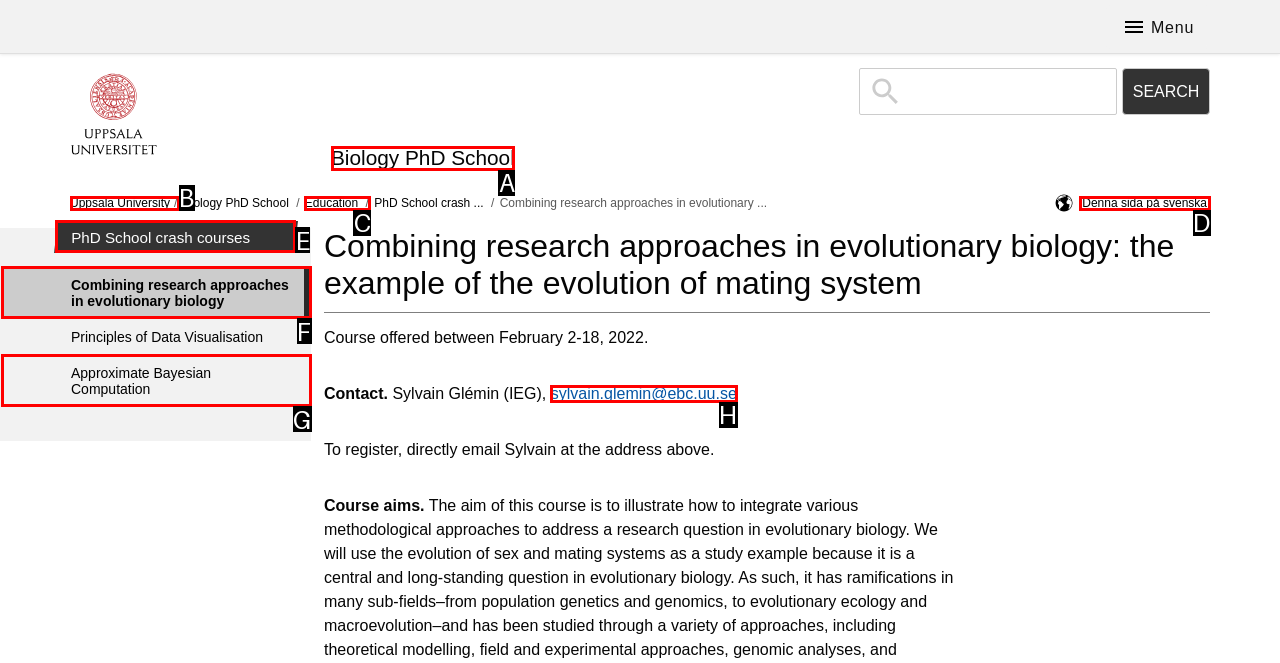Figure out which option to click to perform the following task: Contact Sylvain Glémin
Provide the letter of the correct option in your response.

H